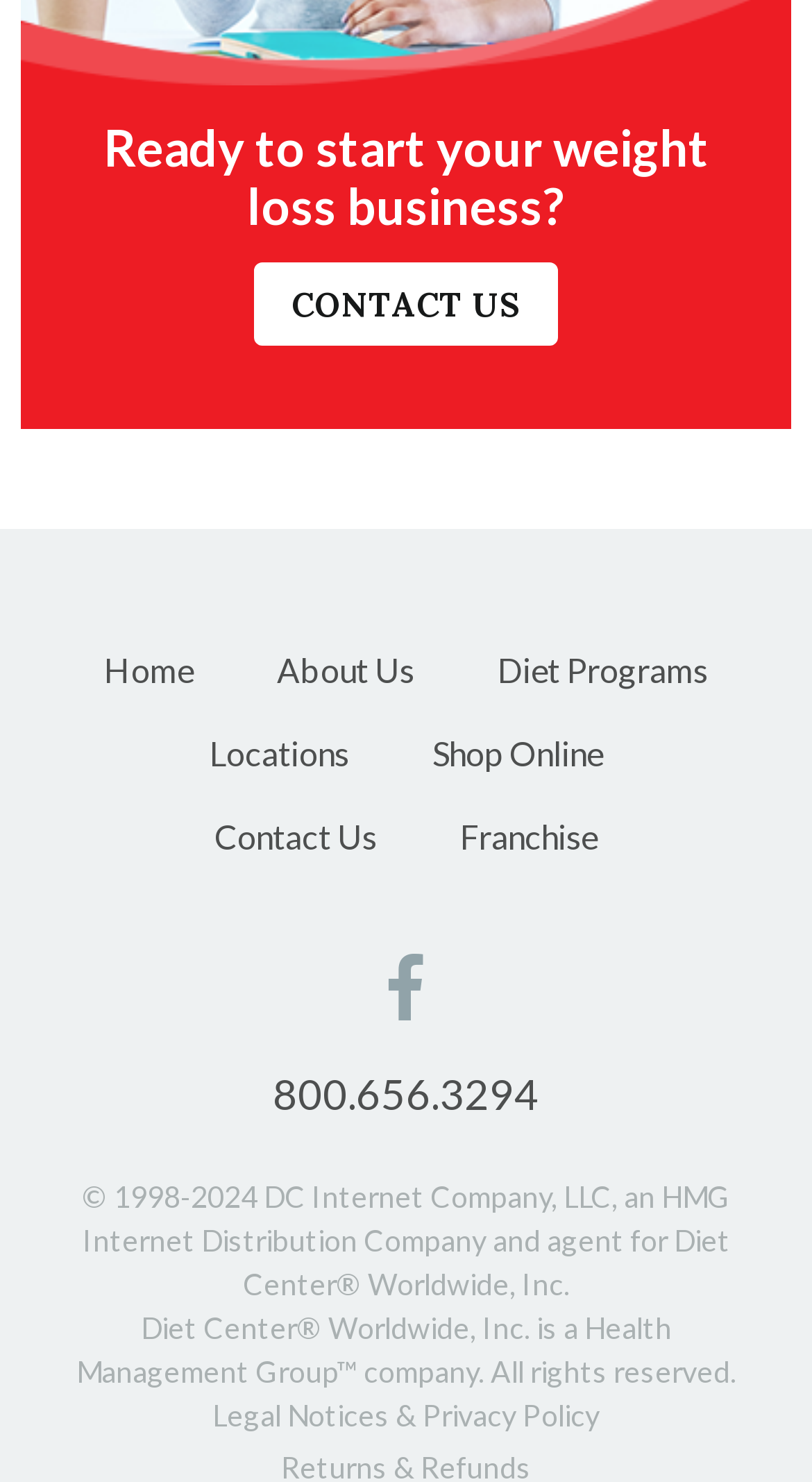What is the phone number on the website?
Provide a fully detailed and comprehensive answer to the question.

I found the phone number by looking at the static text elements on the webpage. The phone number is displayed as '800.656.3294' which is located at the bottom of the page.